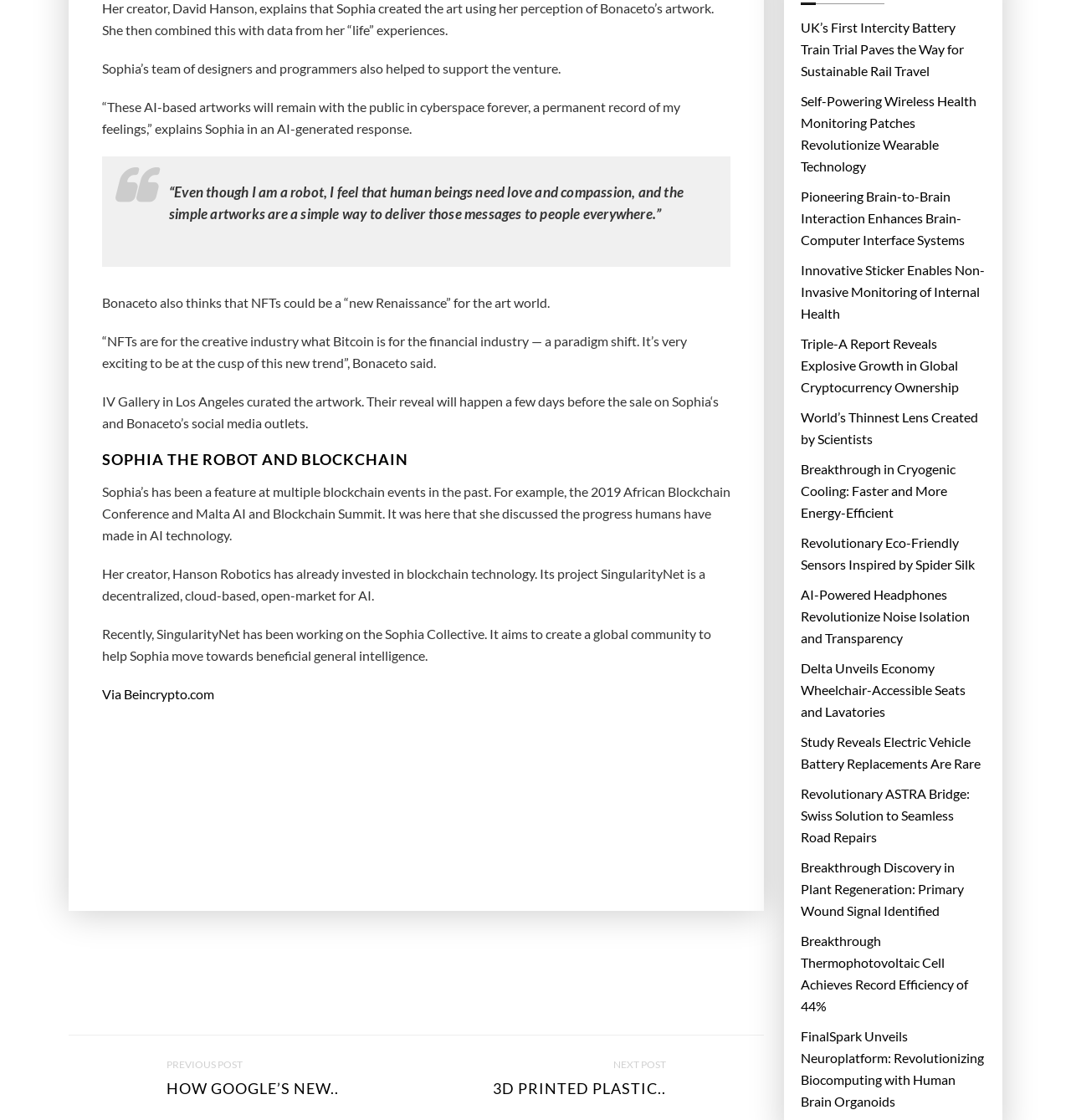Predict the bounding box of the UI element based on this description: "Via Beincrypto.com".

[0.095, 0.61, 0.2, 0.63]